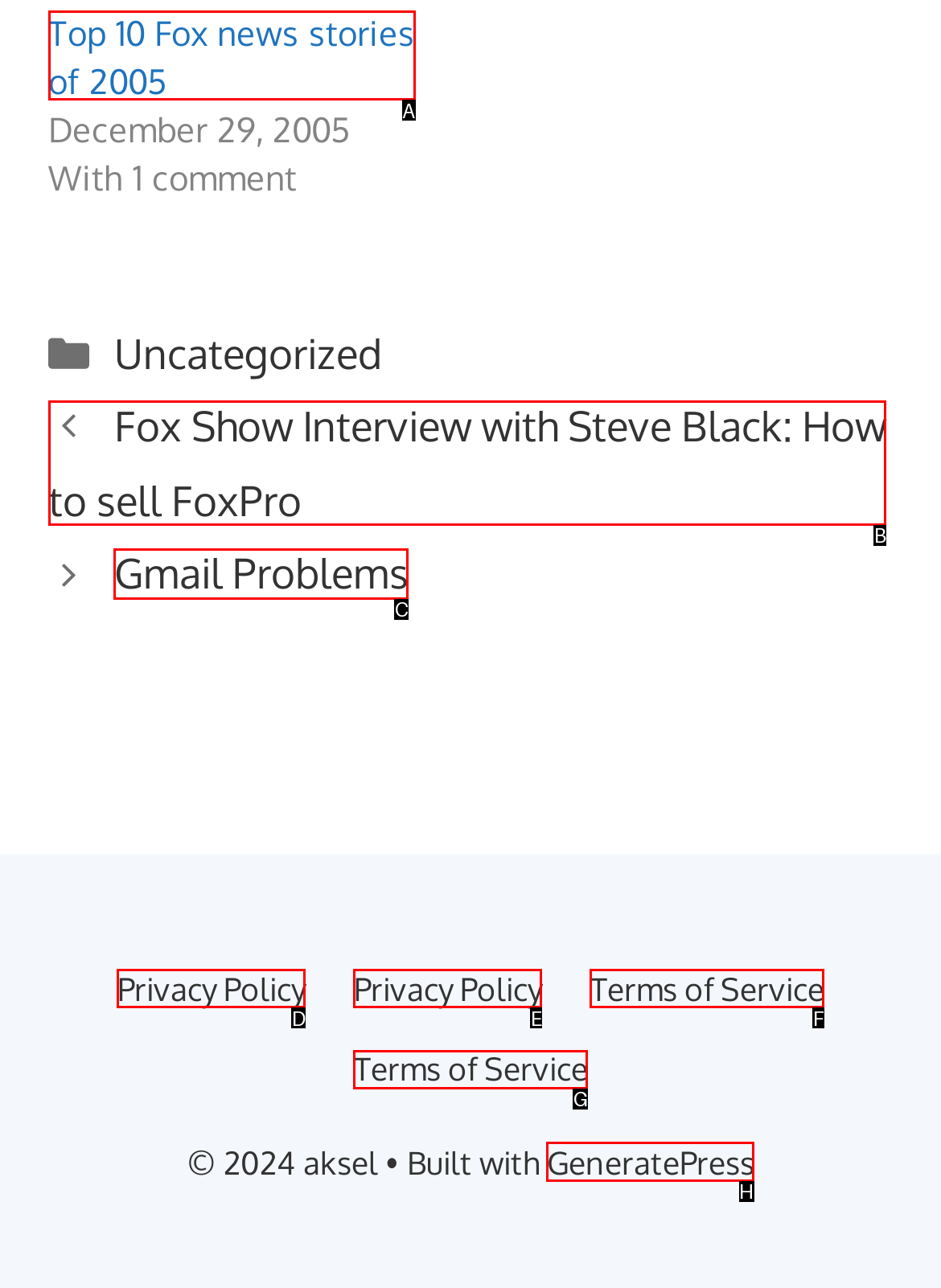Tell me which one HTML element I should click to complete the following task: Visit GeneratePress Answer with the option's letter from the given choices directly.

H